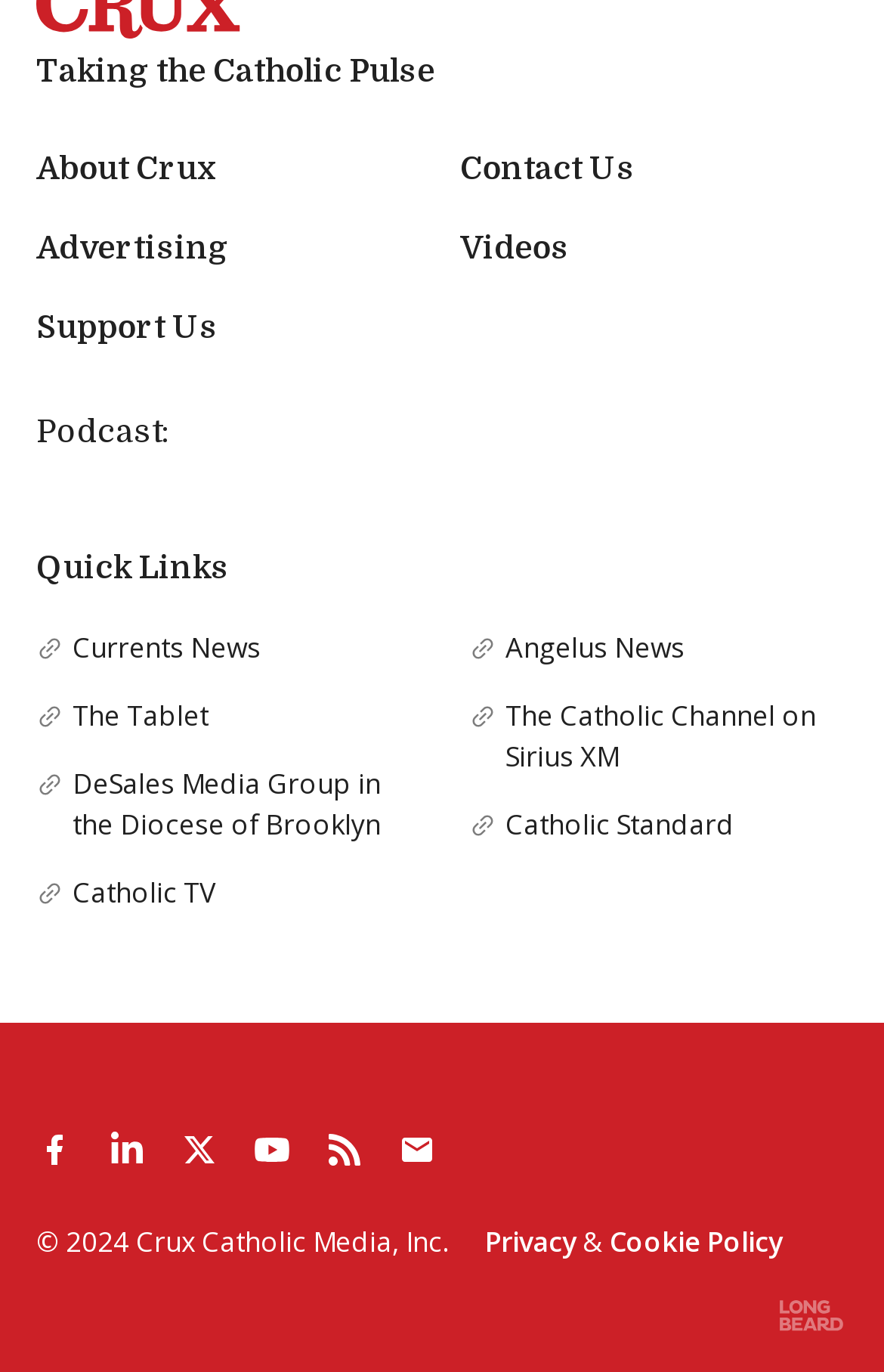Identify the bounding box coordinates of the HTML element based on this description: "Contact Us".

[0.521, 0.103, 0.718, 0.142]